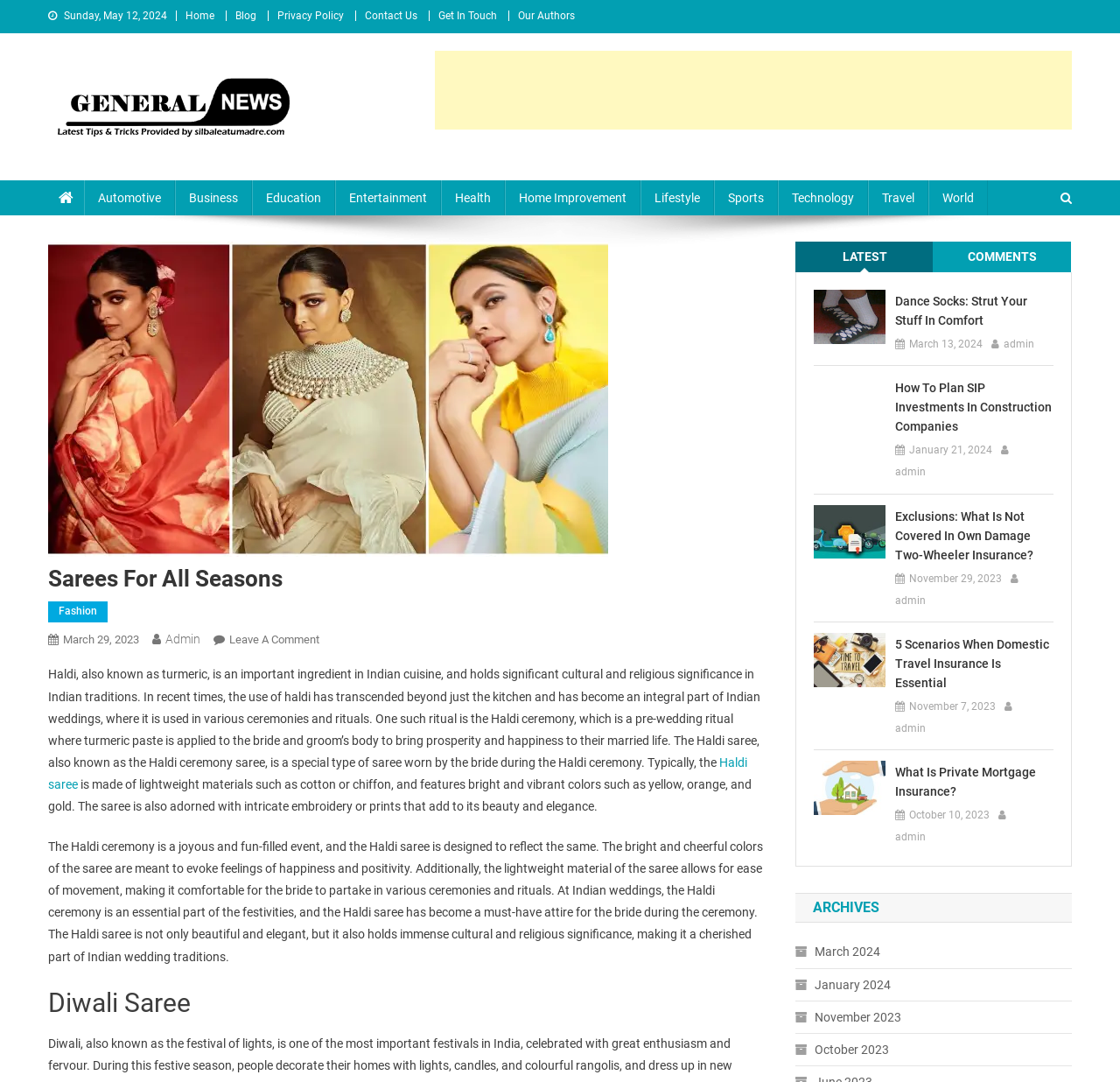Based on the visual content of the image, answer the question thoroughly: How many tabs are present in the tablist?

The tablist has two tabs, namely 'LATEST' and 'COMMENTS', which can be identified by their respective labels and functionalities.